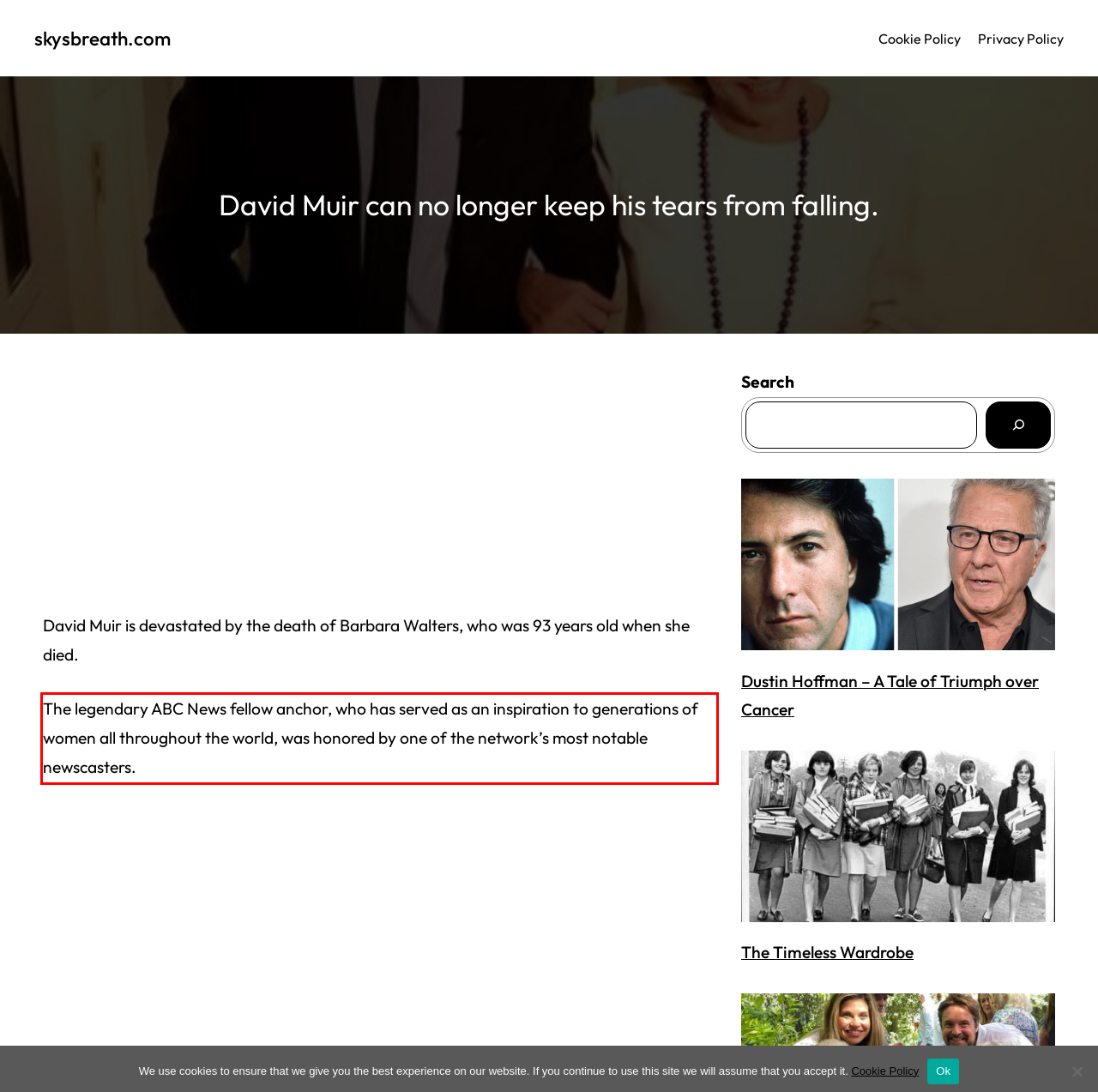Identify the red bounding box in the webpage screenshot and perform OCR to generate the text content enclosed.

The legendary ABC News fellow anchor, who has served as an inspiration to generations of women all throughout the world, was honored by one of the network’s most notable newscasters.